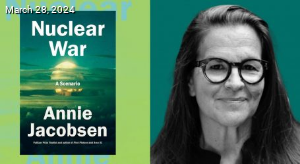What is the date of the image?
Provide an in-depth and detailed explanation in response to the question.

The date of the image is March 28, 2024 as it is explicitly mentioned in the caption that the image is dated March 28, 2024.